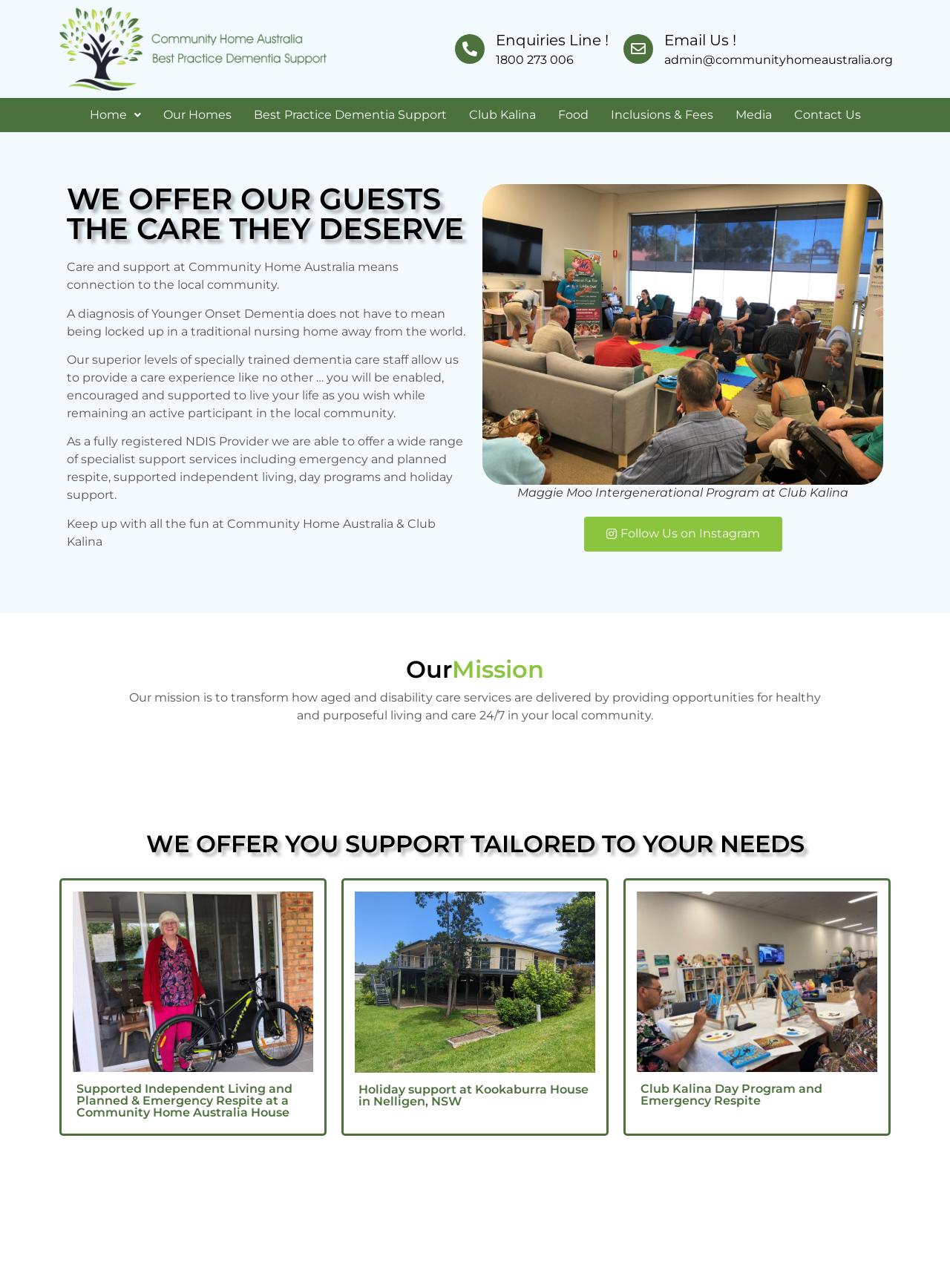Please find and report the bounding box coordinates of the element to click in order to perform the following action: "Click Email Us!". The coordinates should be expressed as four float numbers between 0 and 1, in the format [left, top, right, bottom].

[0.699, 0.024, 0.775, 0.038]